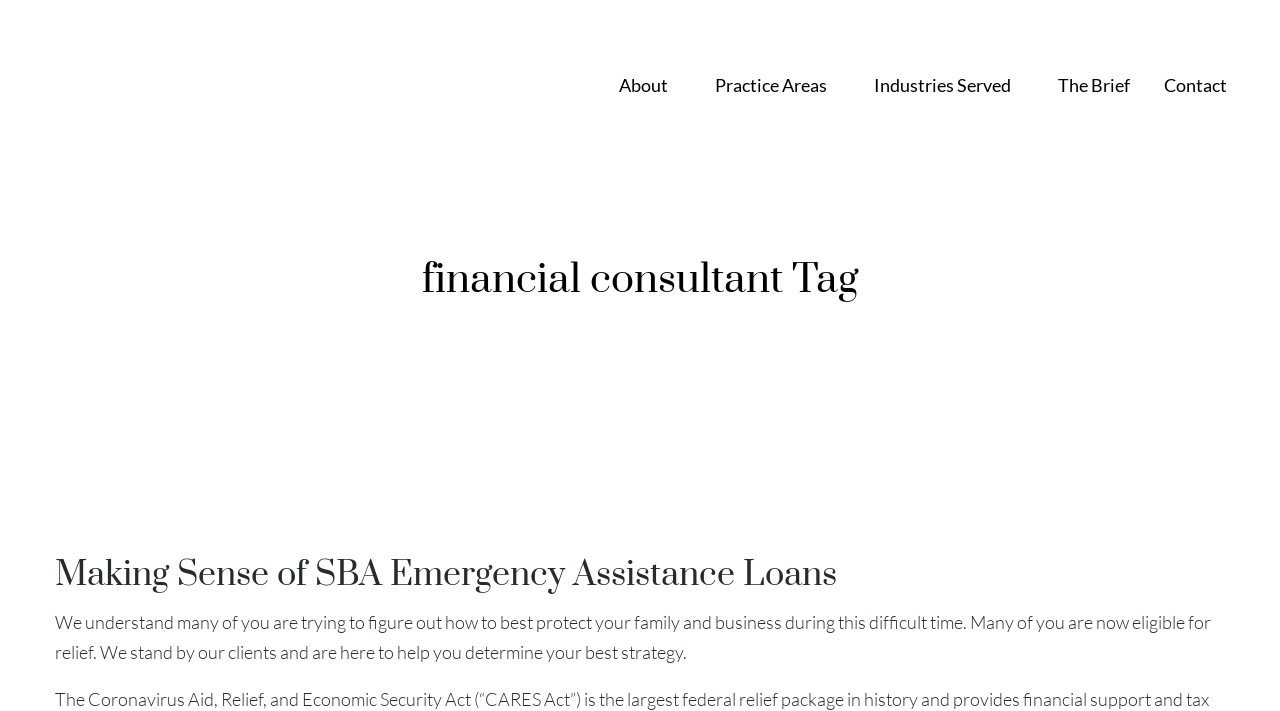What is the name of the law firm?
Answer the question with just one word or phrase using the image.

Kim, Lahey & Killough Law Firm